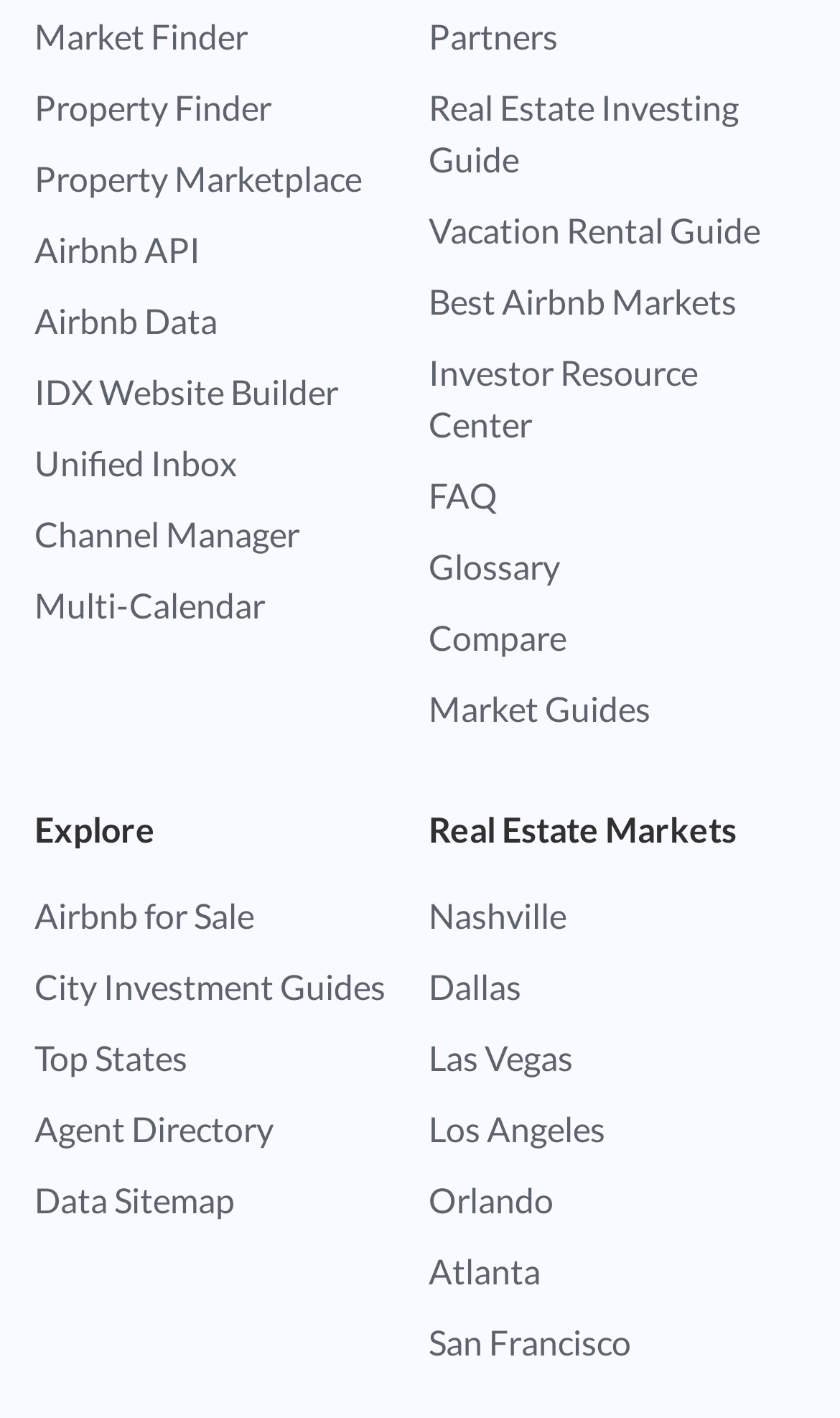Specify the bounding box coordinates of the region I need to click to perform the following instruction: "Learn about Real Estate Investing Guide". The coordinates must be four float numbers in the range of 0 to 1, i.e., [left, top, right, bottom].

[0.51, 0.06, 0.879, 0.126]